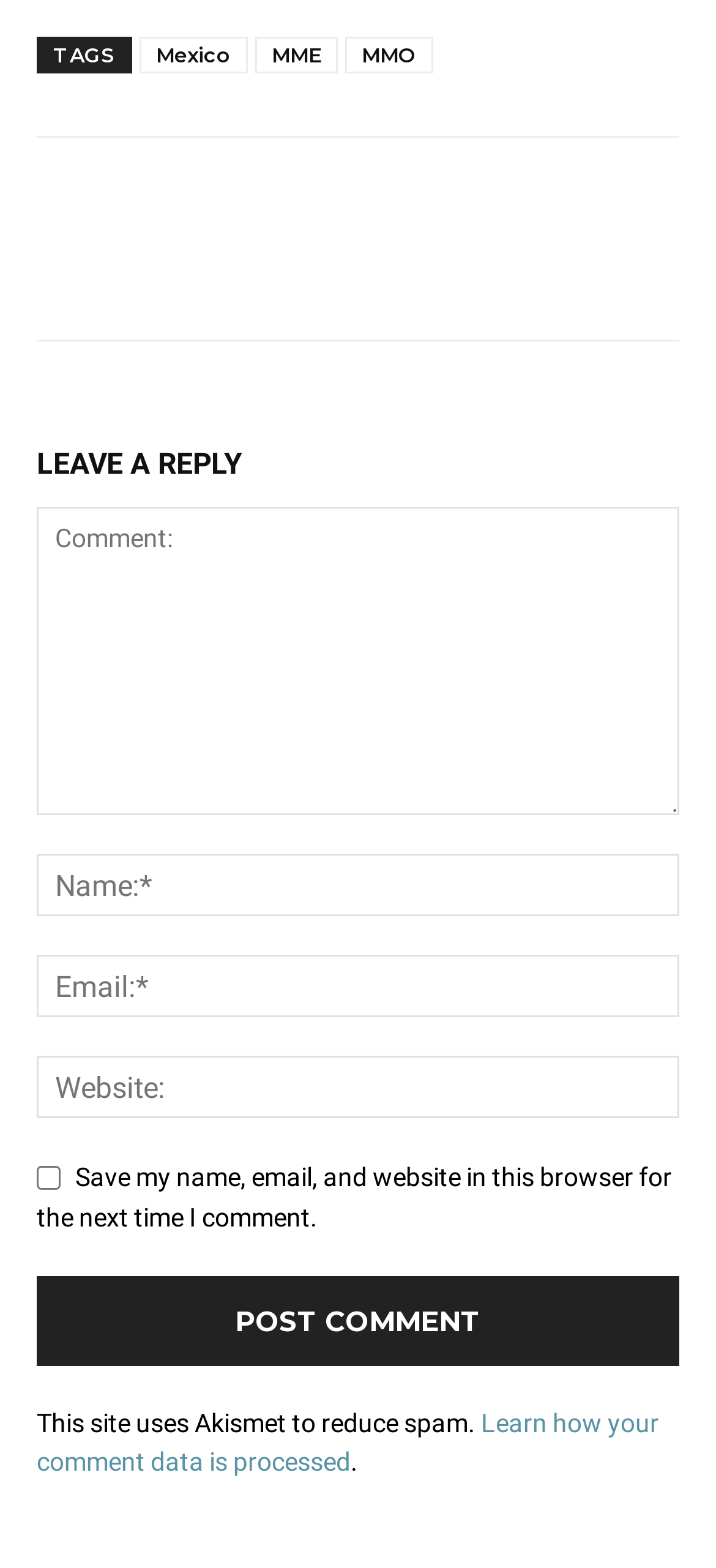Show the bounding box coordinates for the element that needs to be clicked to execute the following instruction: "Click on the Mexico link". Provide the coordinates in the form of four float numbers between 0 and 1, i.e., [left, top, right, bottom].

[0.195, 0.024, 0.346, 0.047]